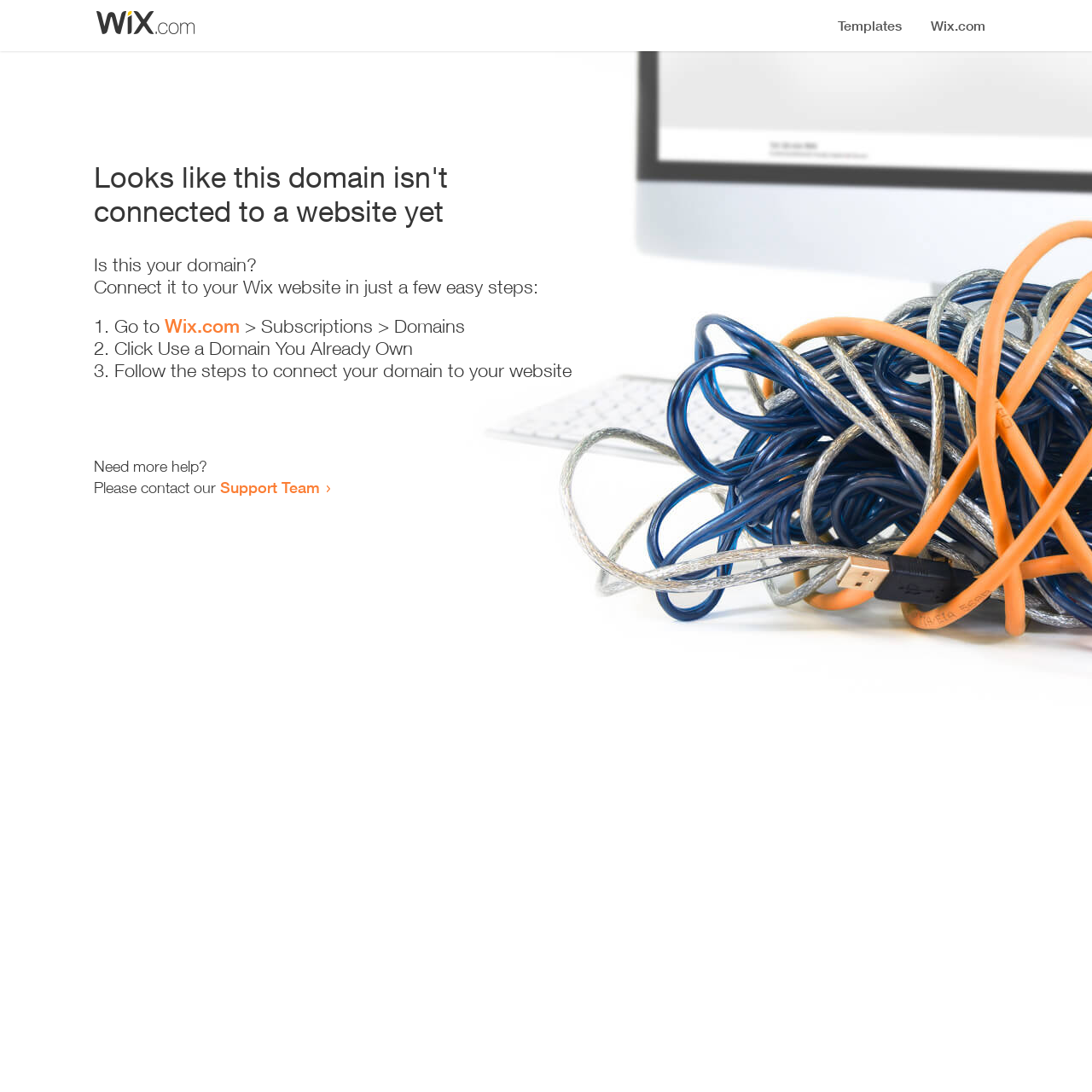Explain the webpage's design and content in an elaborate manner.

The webpage appears to be an error page, indicating that a domain is not connected to a website yet. At the top, there is a small image, likely a logo or icon. Below the image, a prominent heading reads "Looks like this domain isn't connected to a website yet". 

Underneath the heading, a series of instructions are provided to connect the domain to a Wix website. The instructions are divided into three steps, each marked with a numbered list marker (1., 2., and 3.). The first step involves going to Wix.com, specifically the Subscriptions > Domains section. The second step is to click "Use a Domain You Already Own", and the third step is to follow the instructions to connect the domain to the website.

At the bottom of the page, there is a section offering additional help, with a message "Need more help?" followed by an invitation to contact the Support Team via a link.